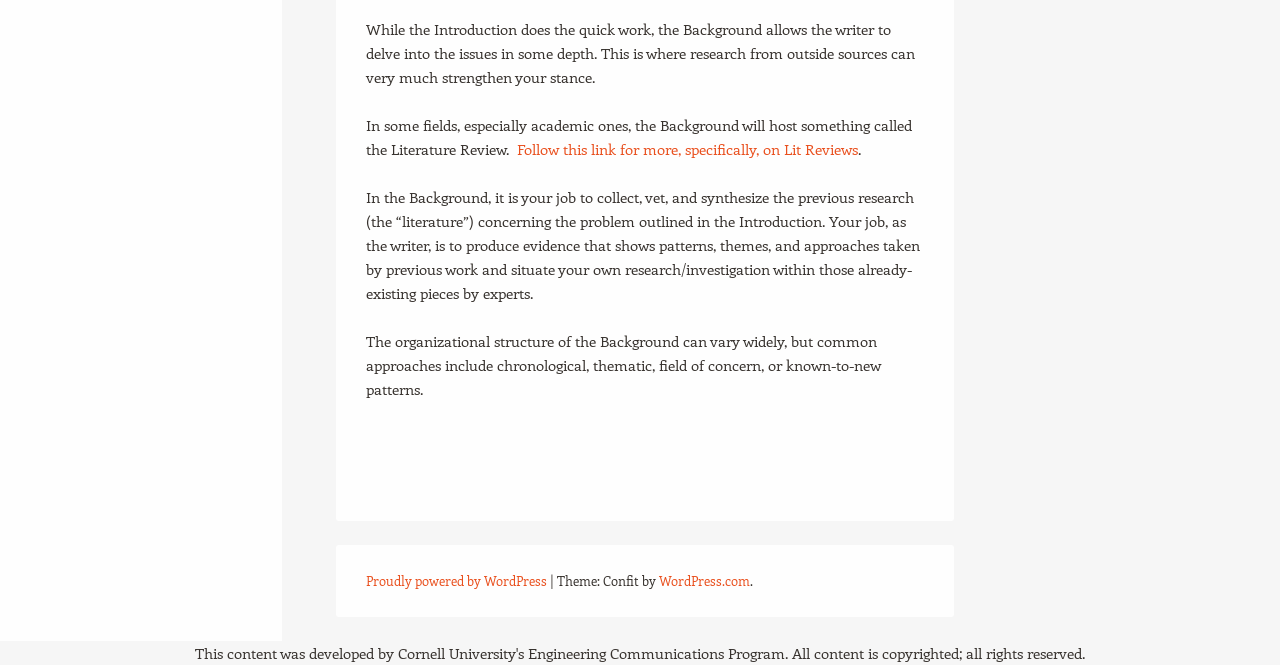What are common approaches to organizing the Background?
Please interpret the details in the image and answer the question thoroughly.

The webpage lists common approaches to organizing the Background, including chronological, thematic, field of concern, or known-to-new patterns, which suggests that there are different ways to structure the Background section depending on the research topic and goals.